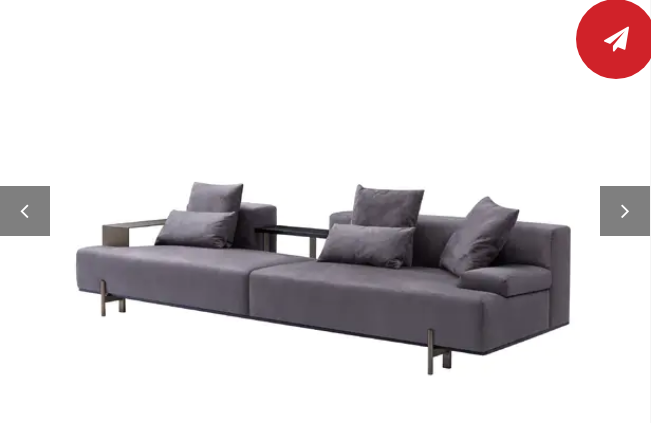Break down the image into a detailed narrative.

This image showcases a sleek and modern fabric sofa, designed for comfort and elegance. Featuring a rich gray upholstery, the sofa is complemented by a minimalist profile and stylish accent pillows, making it a perfect fit for contemporary living rooms. The piece also includes a unique armrest design that incorporates a slim table, enhancing its functionality. Its clean lines and subtle aesthetic make it an ideal choice for both residential and commercial spaces, such as hotel lobbies or reception areas. This fabric sofa embodies a harmonious blend of luxury and practicality, inviting relaxation and social interaction.